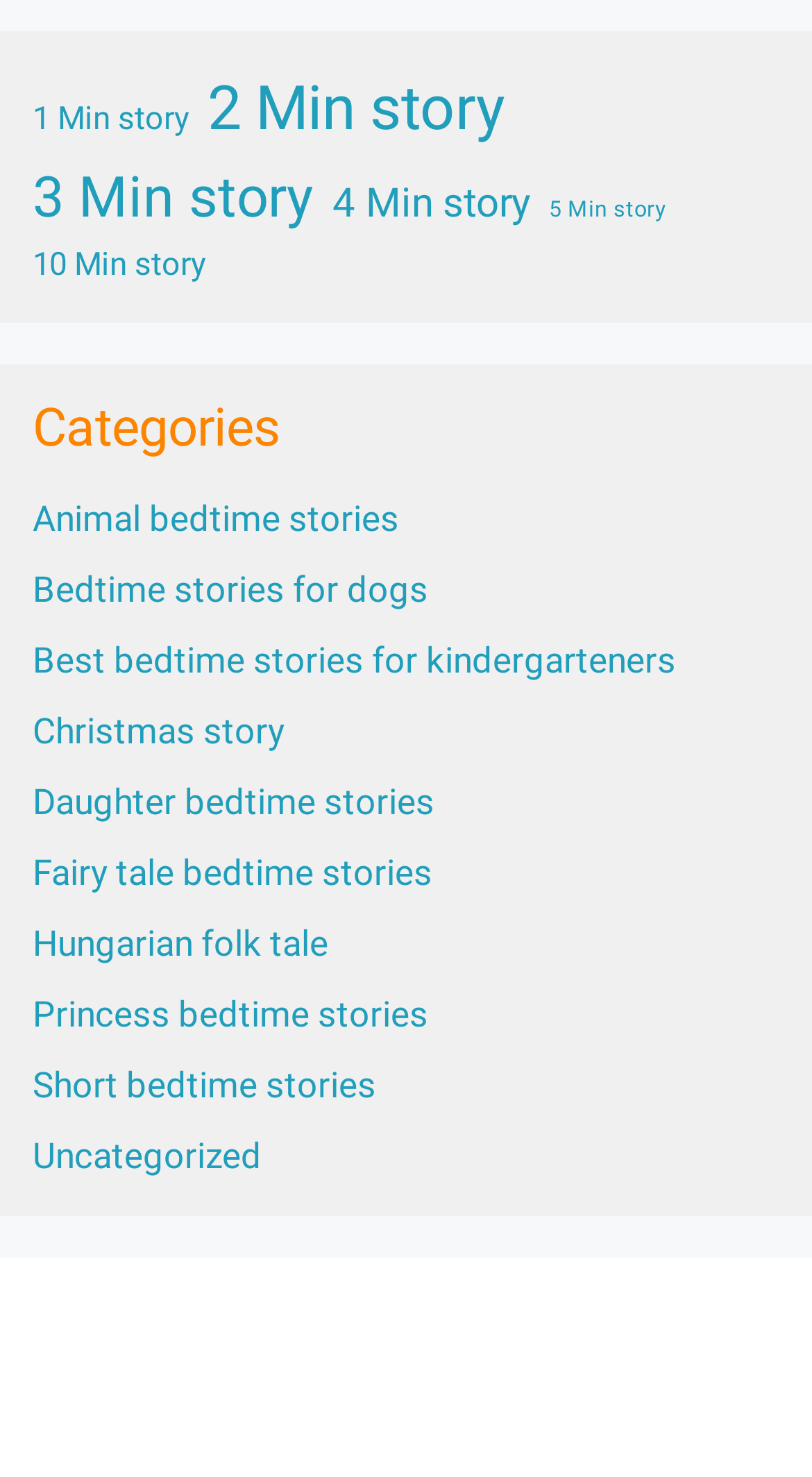Use the information in the screenshot to answer the question comprehensively: How many story categories are available?

I counted the number of links under the 'Categories' heading, which are 13 in total.